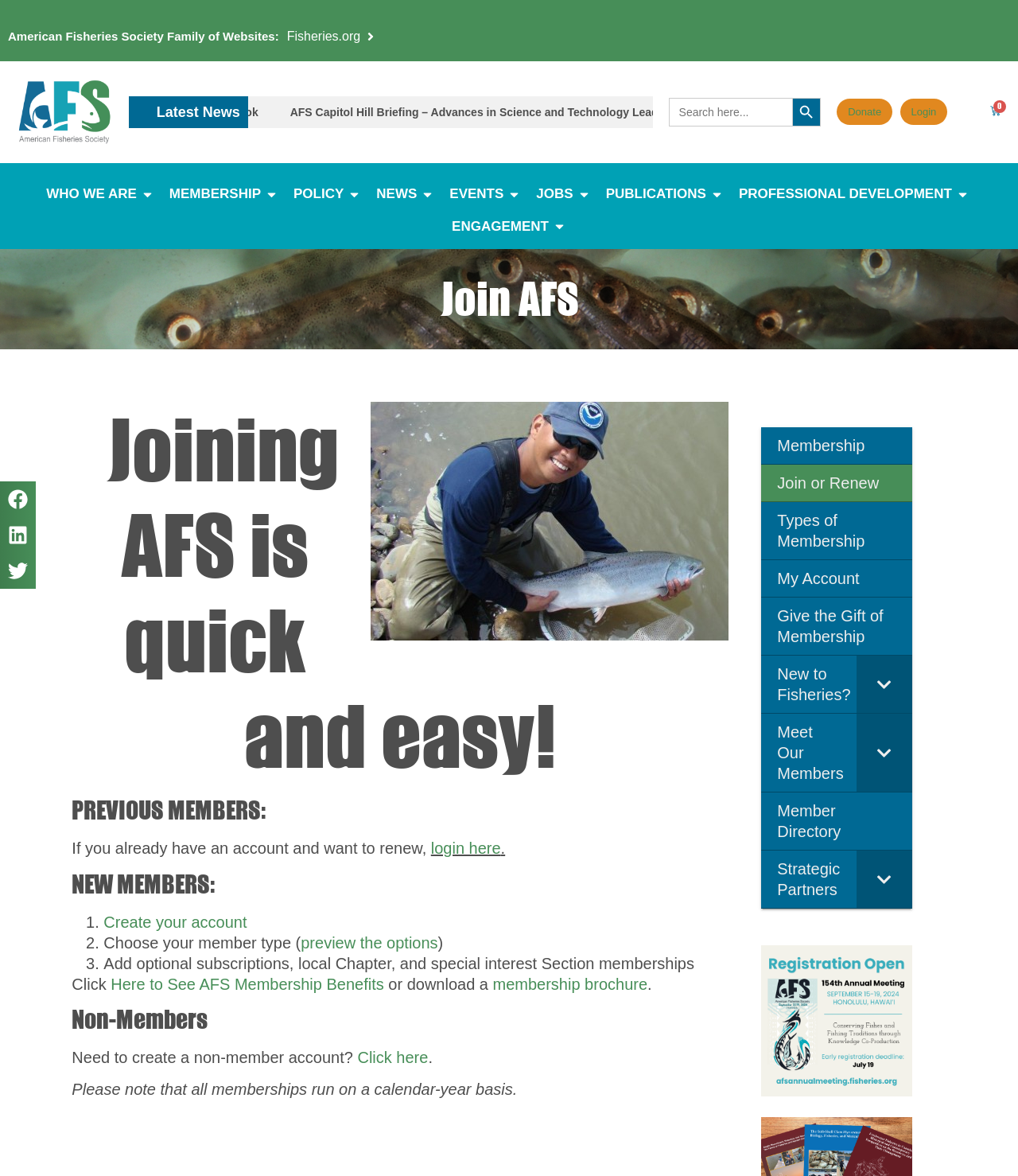Identify the bounding box coordinates of the element that should be clicked to fulfill this task: "Donate". The coordinates should be provided as four float numbers between 0 and 1, i.e., [left, top, right, bottom].

[0.822, 0.084, 0.877, 0.106]